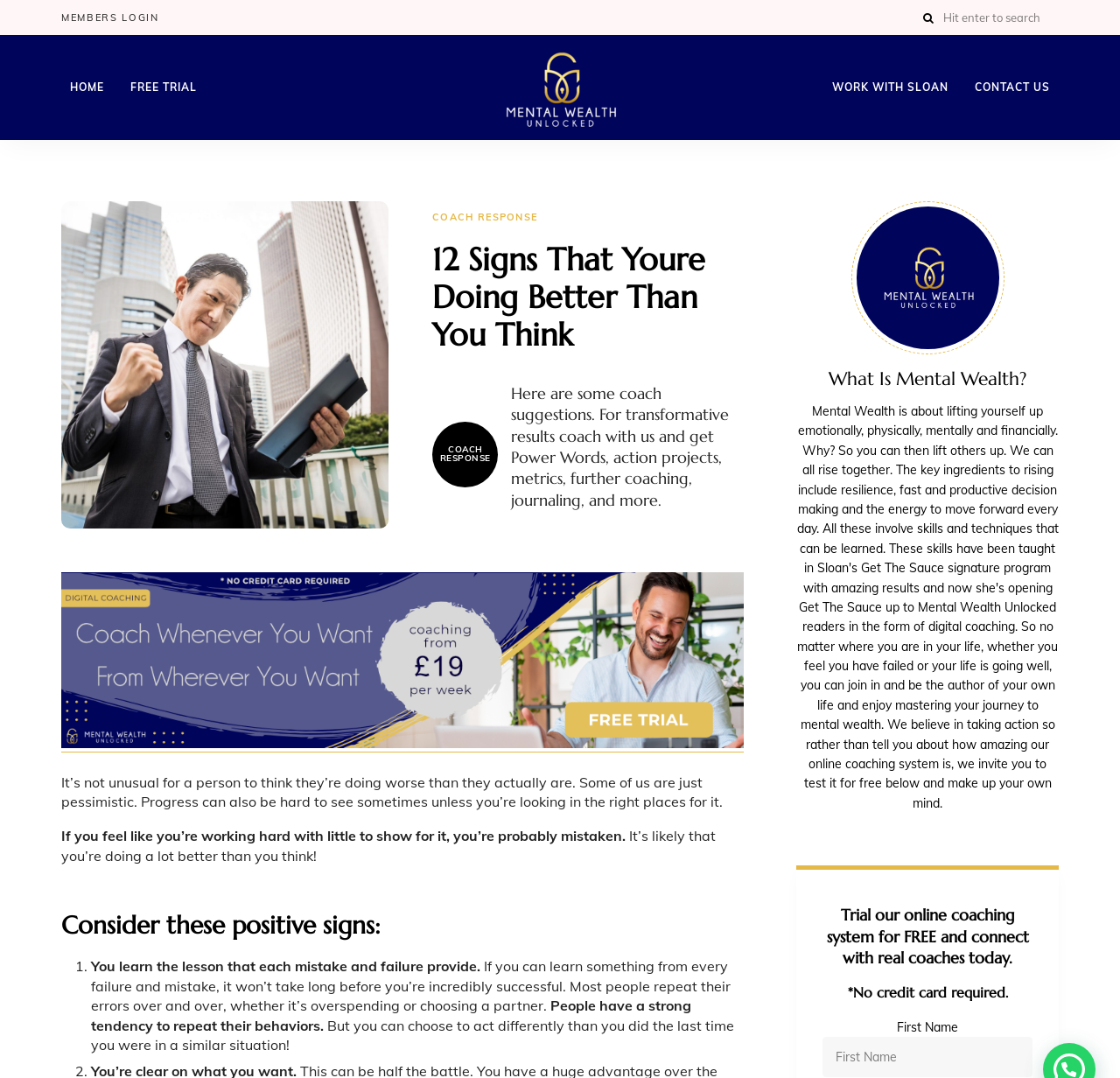Please locate the bounding box coordinates of the element's region that needs to be clicked to follow the instruction: "contact us". The bounding box coordinates should be provided as four float numbers between 0 and 1, i.e., [left, top, right, bottom].

[0.859, 0.041, 0.949, 0.122]